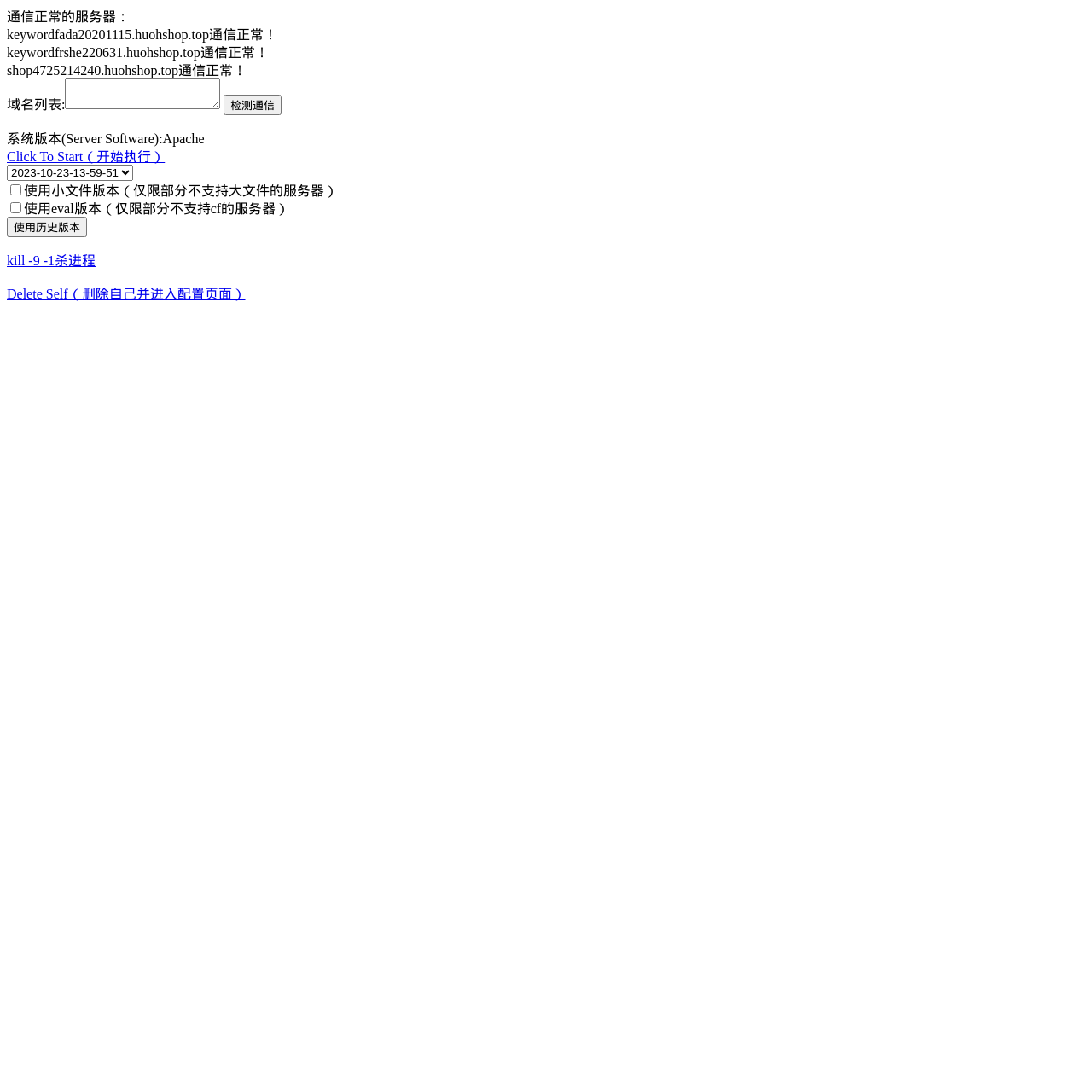What is the system version of the server? From the image, respond with a single word or brief phrase.

Apache